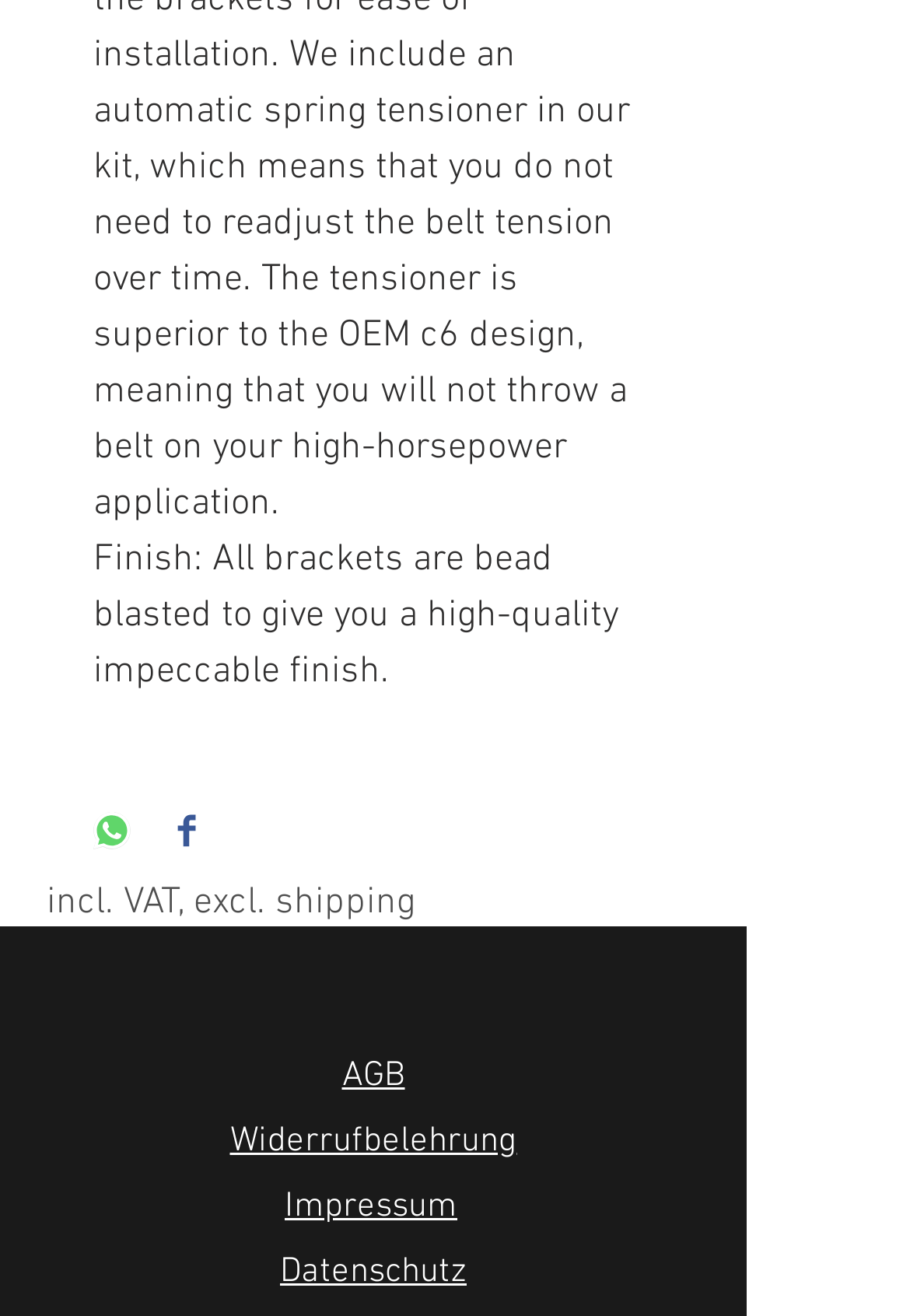What is the finish of the brackets?
Look at the image and construct a detailed response to the question.

The StaticText element with the text 'Finish: All brackets are bead blasted to give you a high-quality impeccable finish.' suggests that the finish of the brackets is bead blasted.